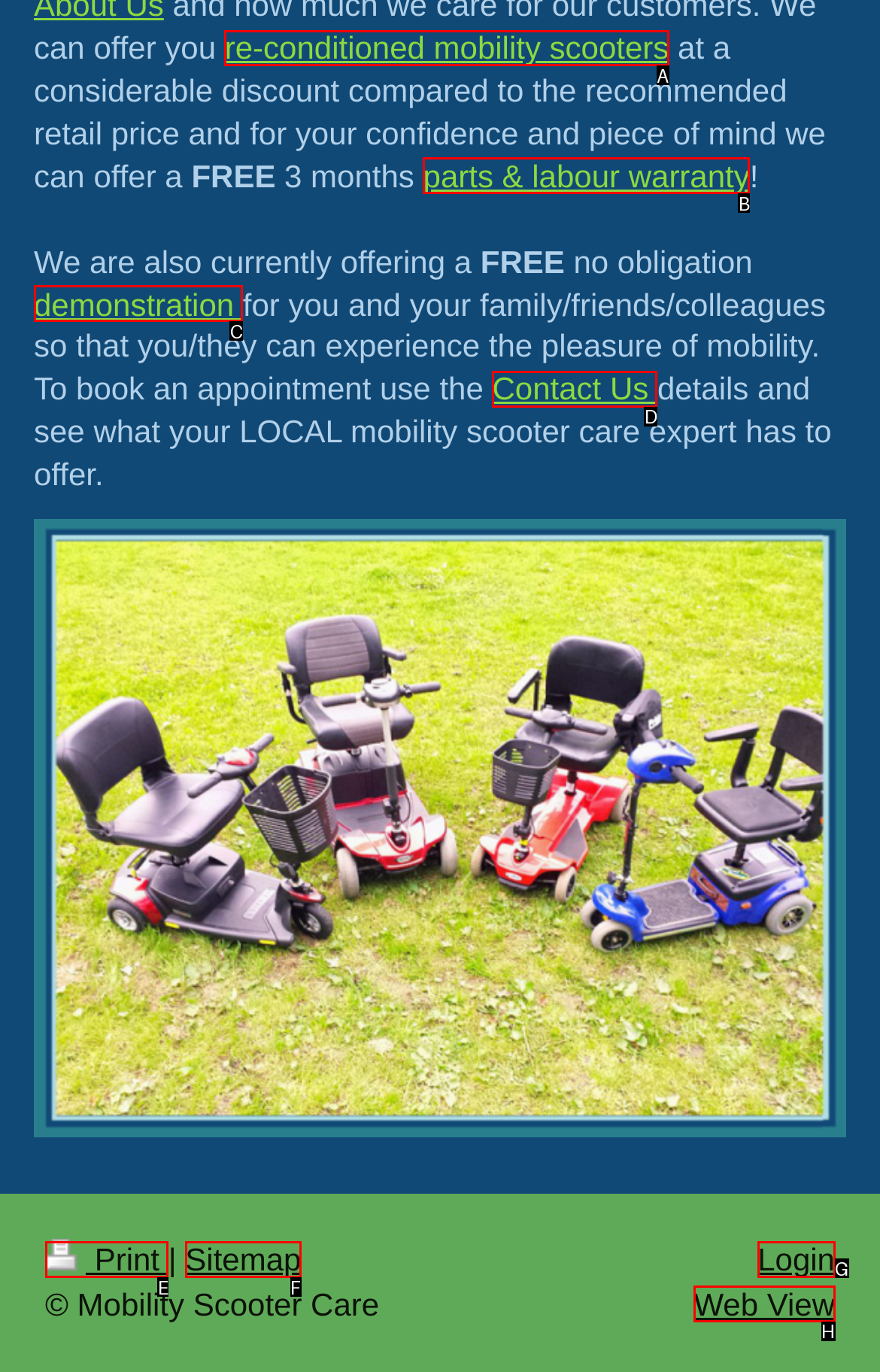Look at the highlighted elements in the screenshot and tell me which letter corresponds to the task: Learn about re-conditioned mobility scooters.

A